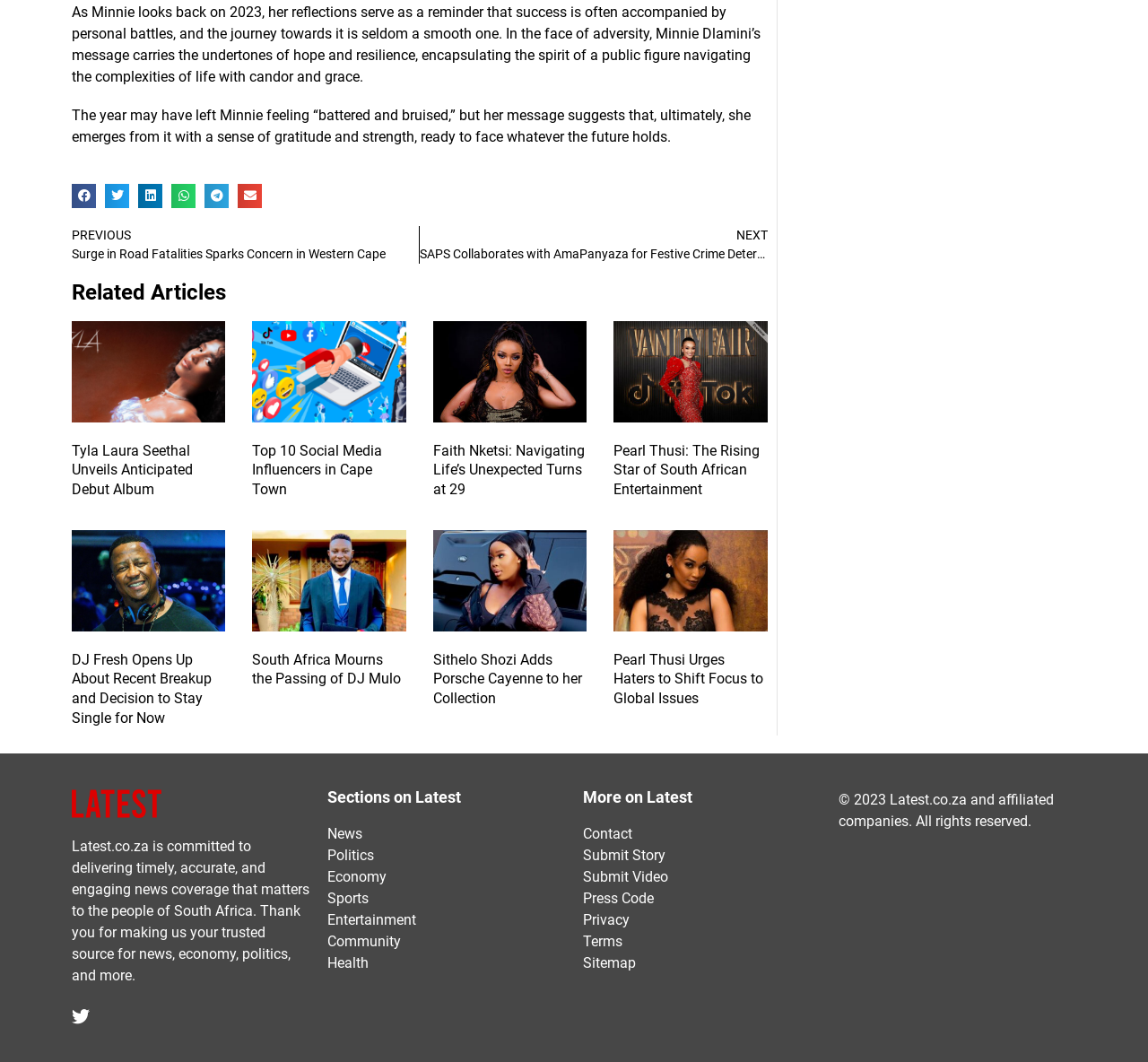Locate the coordinates of the bounding box for the clickable region that fulfills this instruction: "Go to News section".

[0.285, 0.775, 0.492, 0.796]